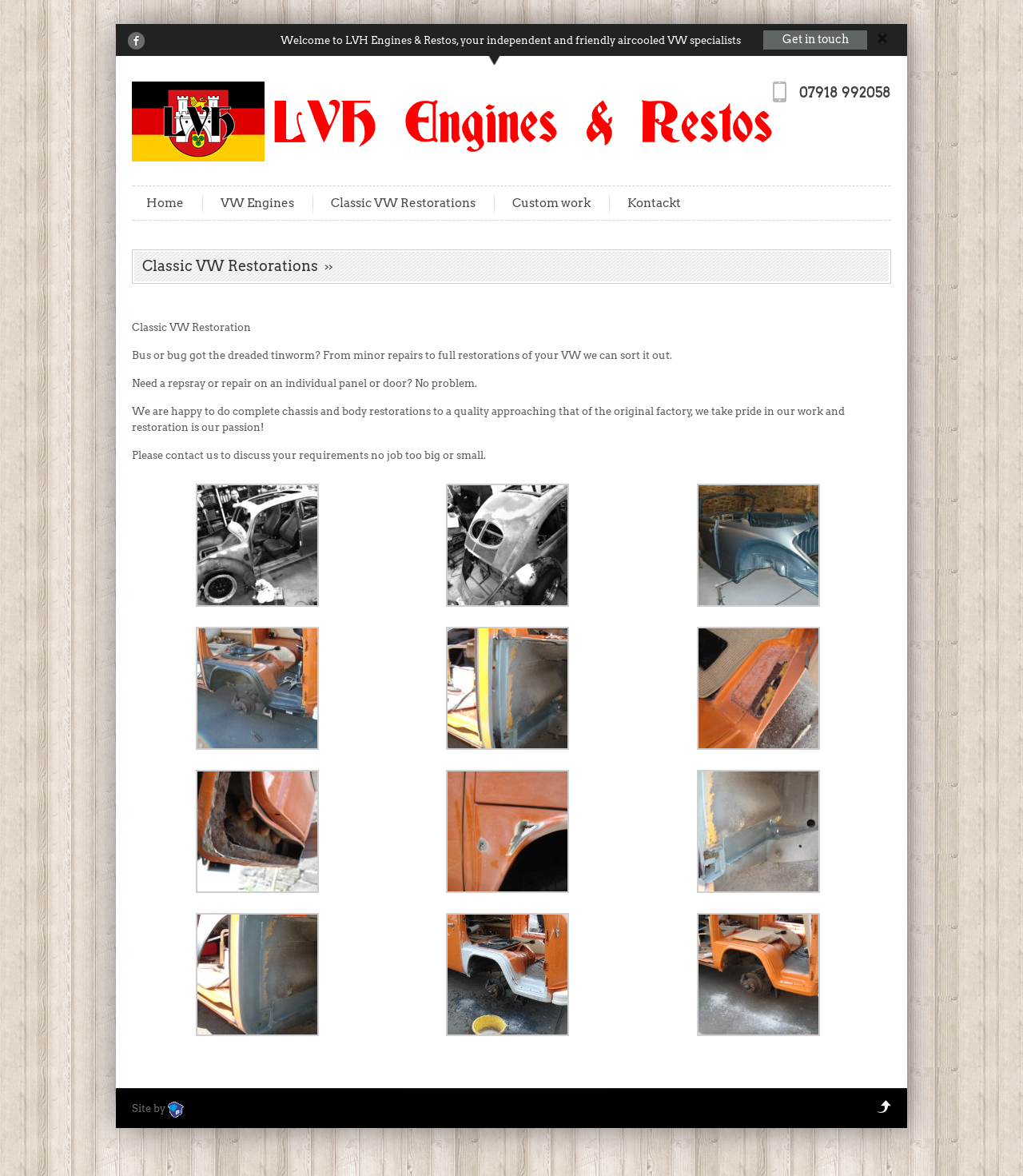What is the passion of the company?
Offer a detailed and full explanation in response to the question.

The passion of the company can be inferred from the text that says 'we take pride in our work and restoration is our passion!'. This suggests that the company is passionate about restoring classic VWs to their original condition.